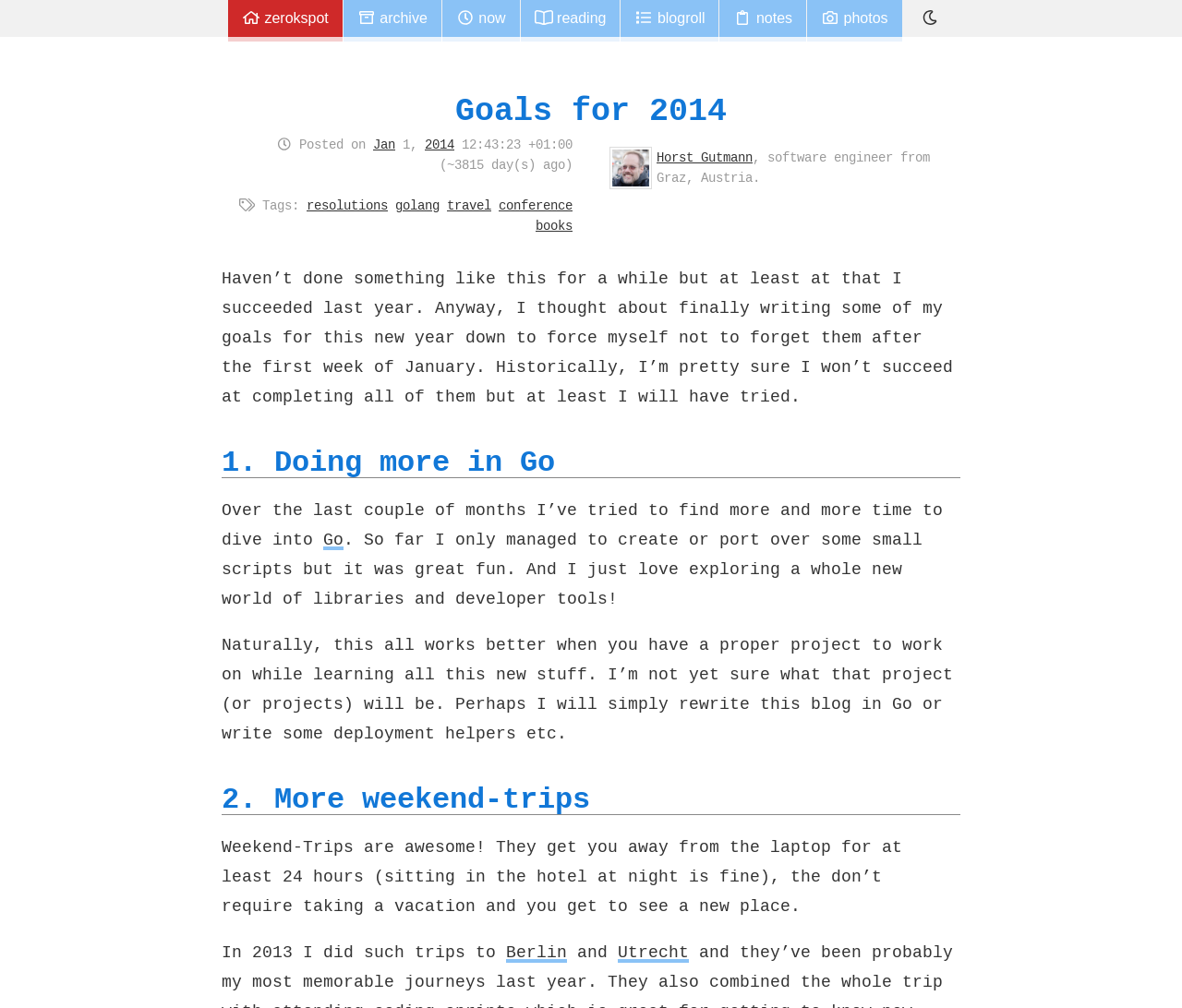Please find the bounding box coordinates for the clickable element needed to perform this instruction: "Click on the 'Utrecht' link".

[0.523, 0.933, 0.583, 0.955]